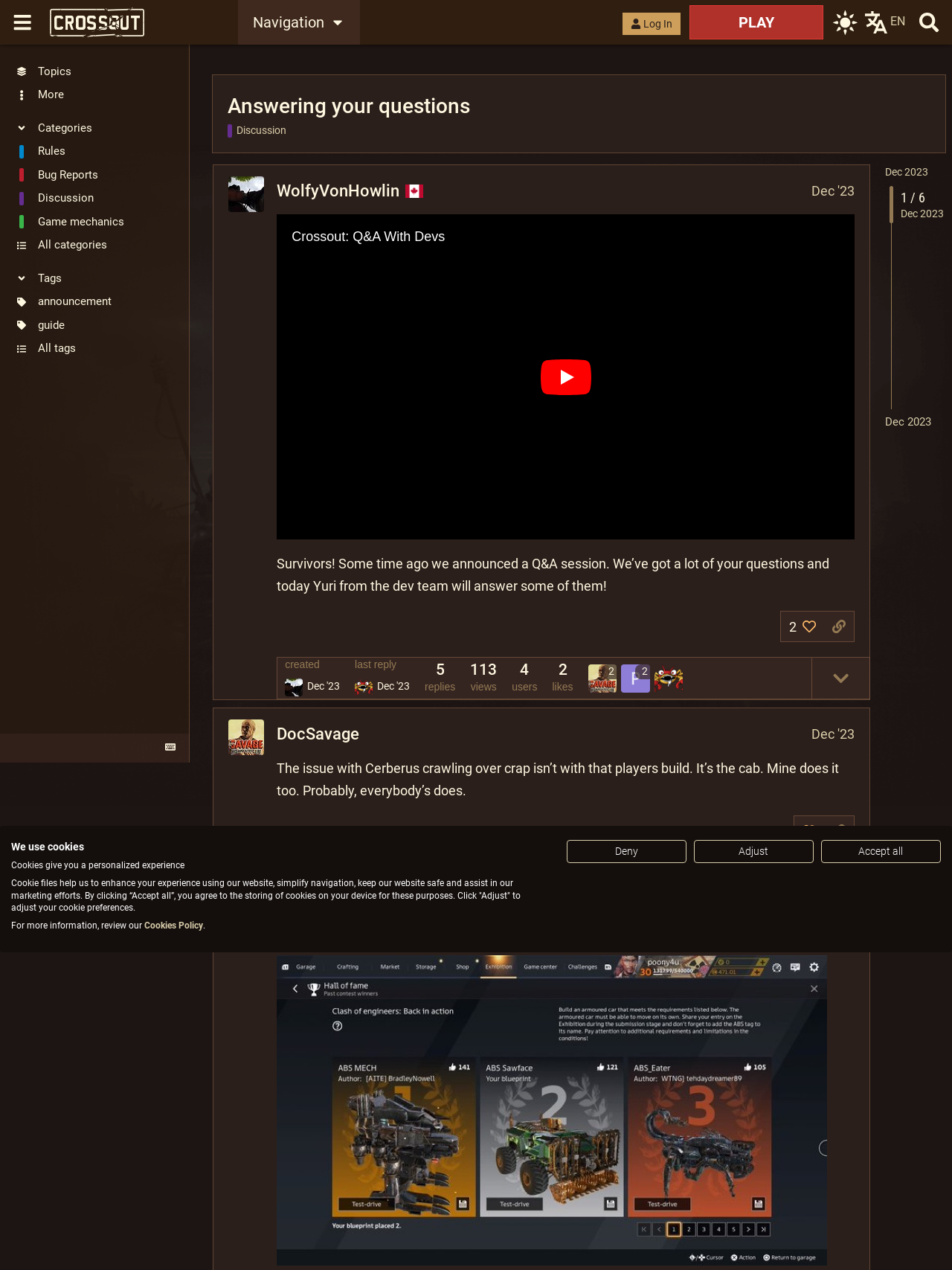How many people liked the first post?
Please ensure your answer to the question is detailed and covers all necessary aspects.

I found this answer by looking at the first post section, where I saw a button with the text '2 people liked this post. Click to view'. This indicates that two people liked the first post.